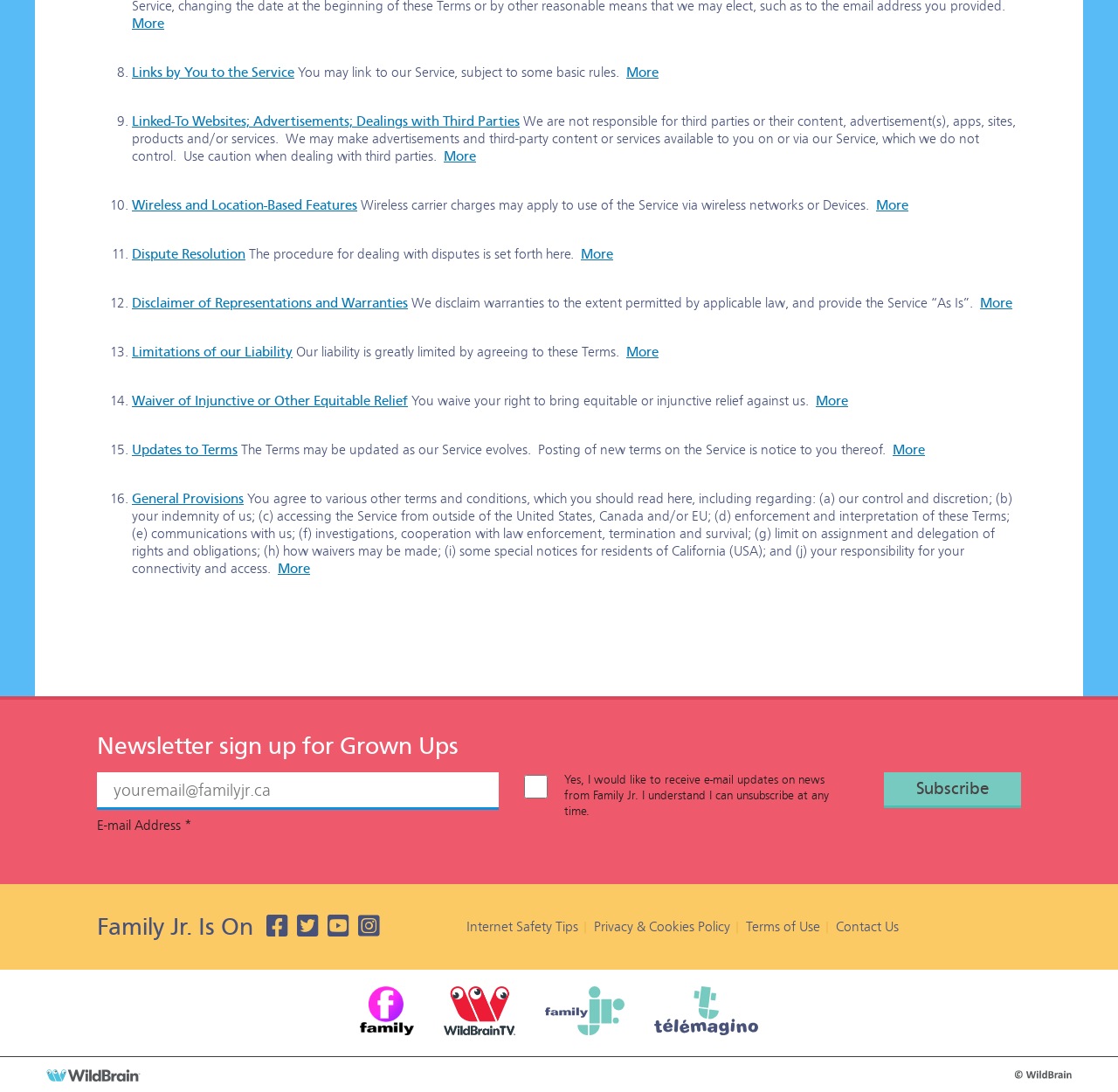What is the topic of the 'General Provisions' section?
Analyze the image and deliver a detailed answer to the question.

I looked at the link 'General Provisions' and its corresponding static text, which mentions various terms and conditions, including our control and discretion, indemnity, accessing the Service from outside of the United States, Canada and/or EU, and more.